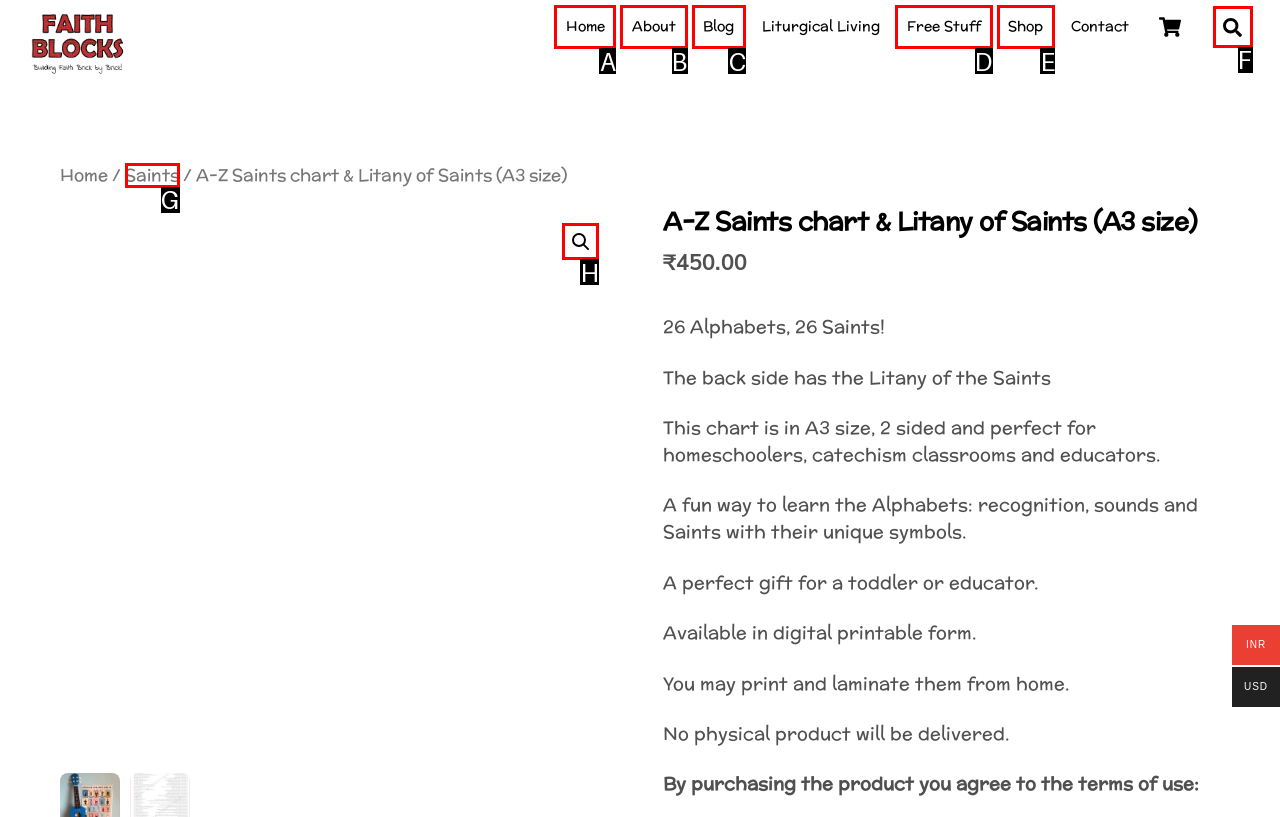Match the HTML element to the description: Free Stuff. Answer with the letter of the correct option from the provided choices.

D